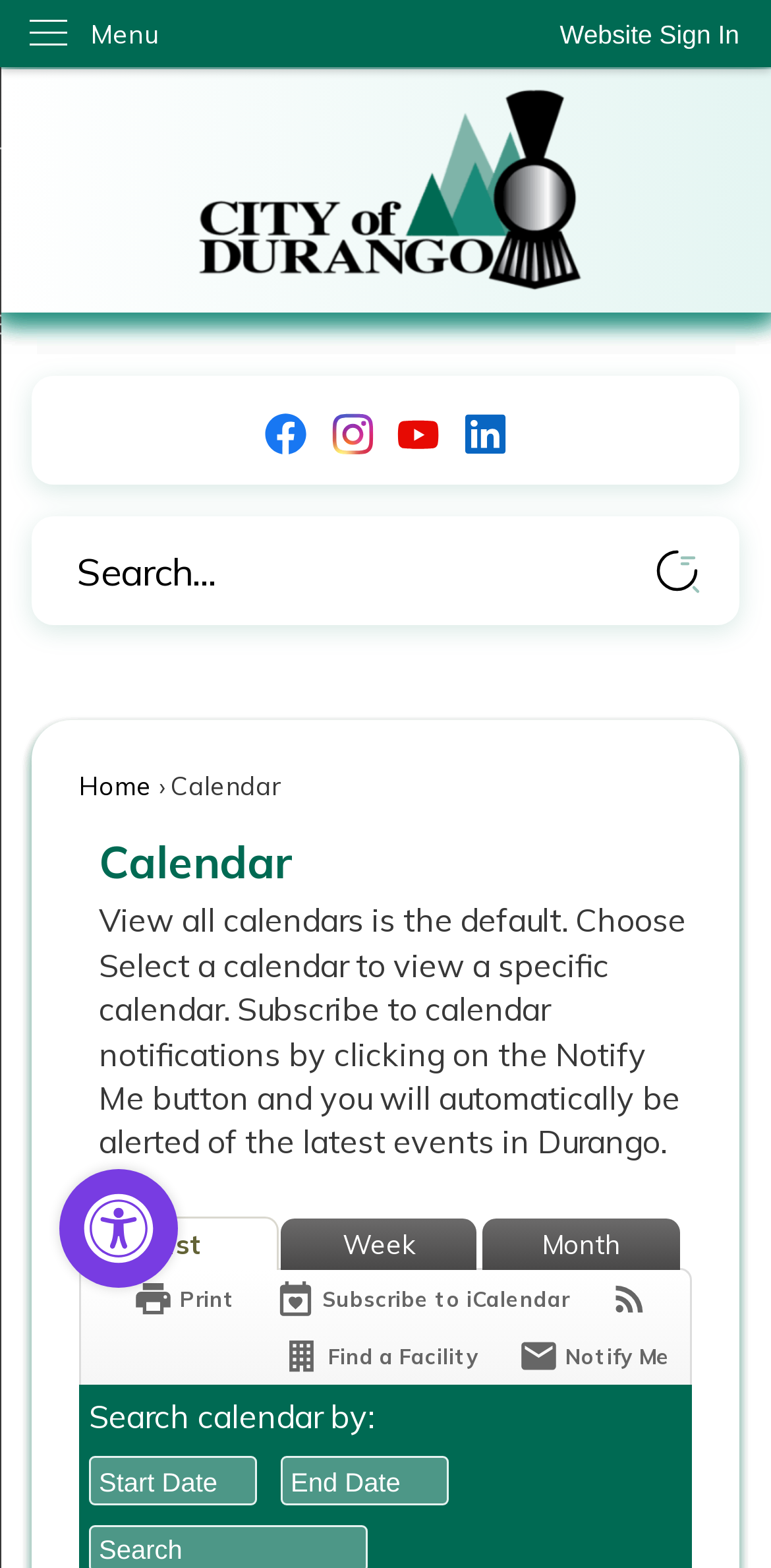Locate the bounding box coordinates of the clickable region to complete the following instruction: "Subscribe to calendar notifications."

[0.672, 0.852, 0.869, 0.879]